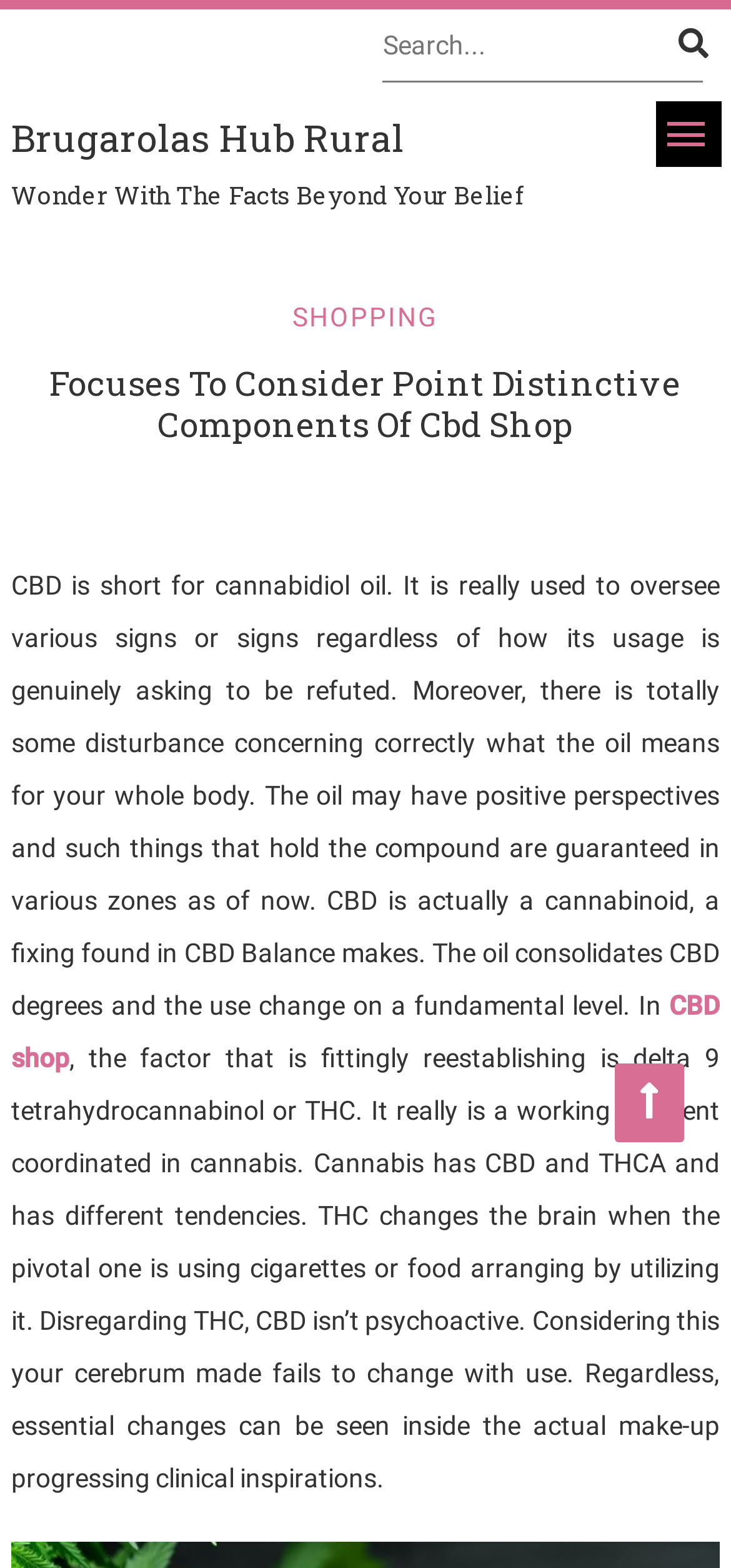Please examine the image and provide a detailed answer to the question: What is the main topic of the webpage?

Based on the webpage content, the main topic is CBD and its components, including its usage, effects, and differences with THC, as mentioned in the various StaticText and link elements.